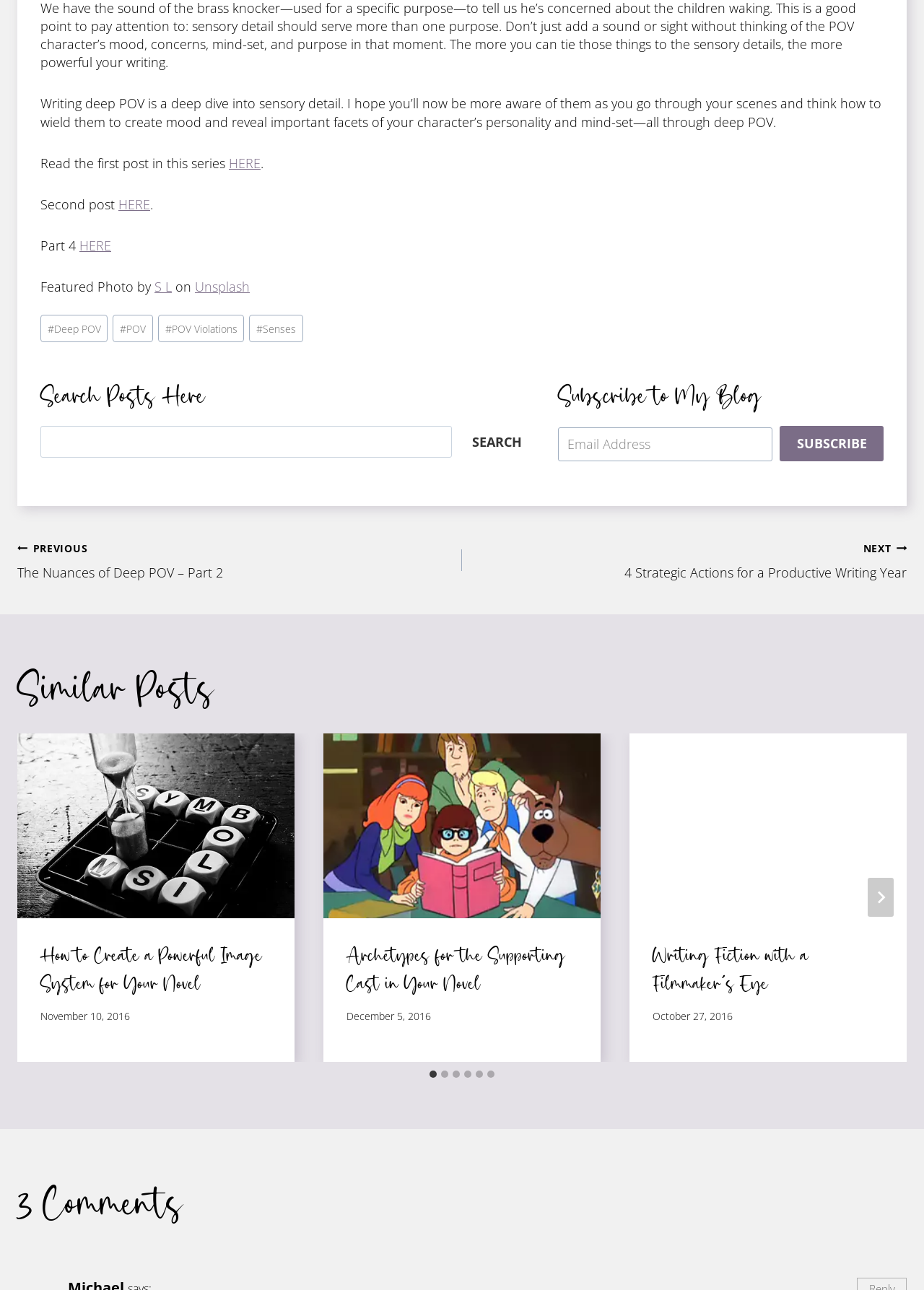Determine the bounding box for the UI element as described: "#Deep POV". The coordinates should be represented as four float numbers between 0 and 1, formatted as [left, top, right, bottom].

[0.044, 0.244, 0.117, 0.265]